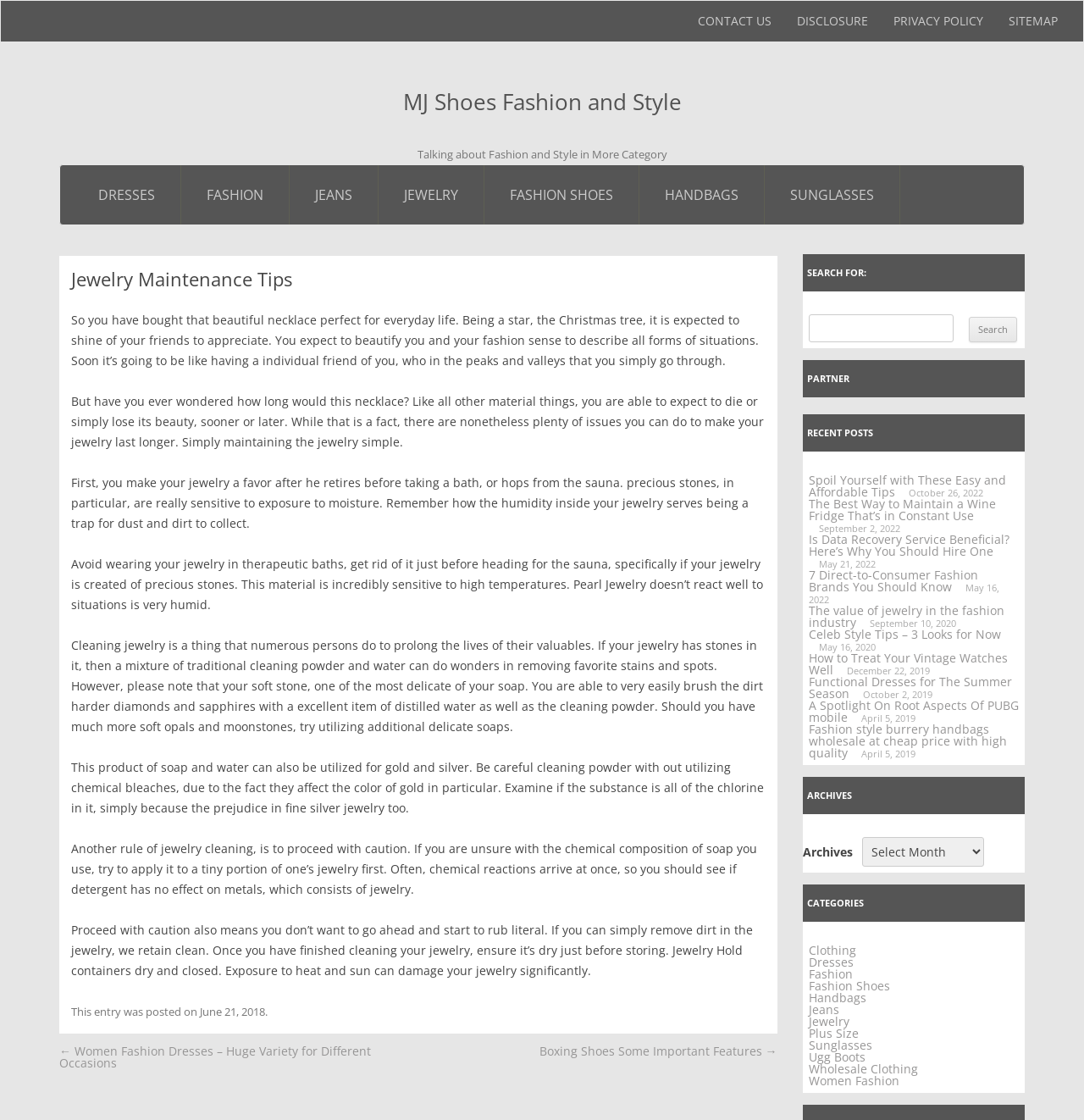Can you identify the bounding box coordinates of the clickable region needed to carry out this instruction: 'Search for something'? The coordinates should be four float numbers within the range of 0 to 1, stated as [left, top, right, bottom].

[0.746, 0.281, 0.879, 0.306]